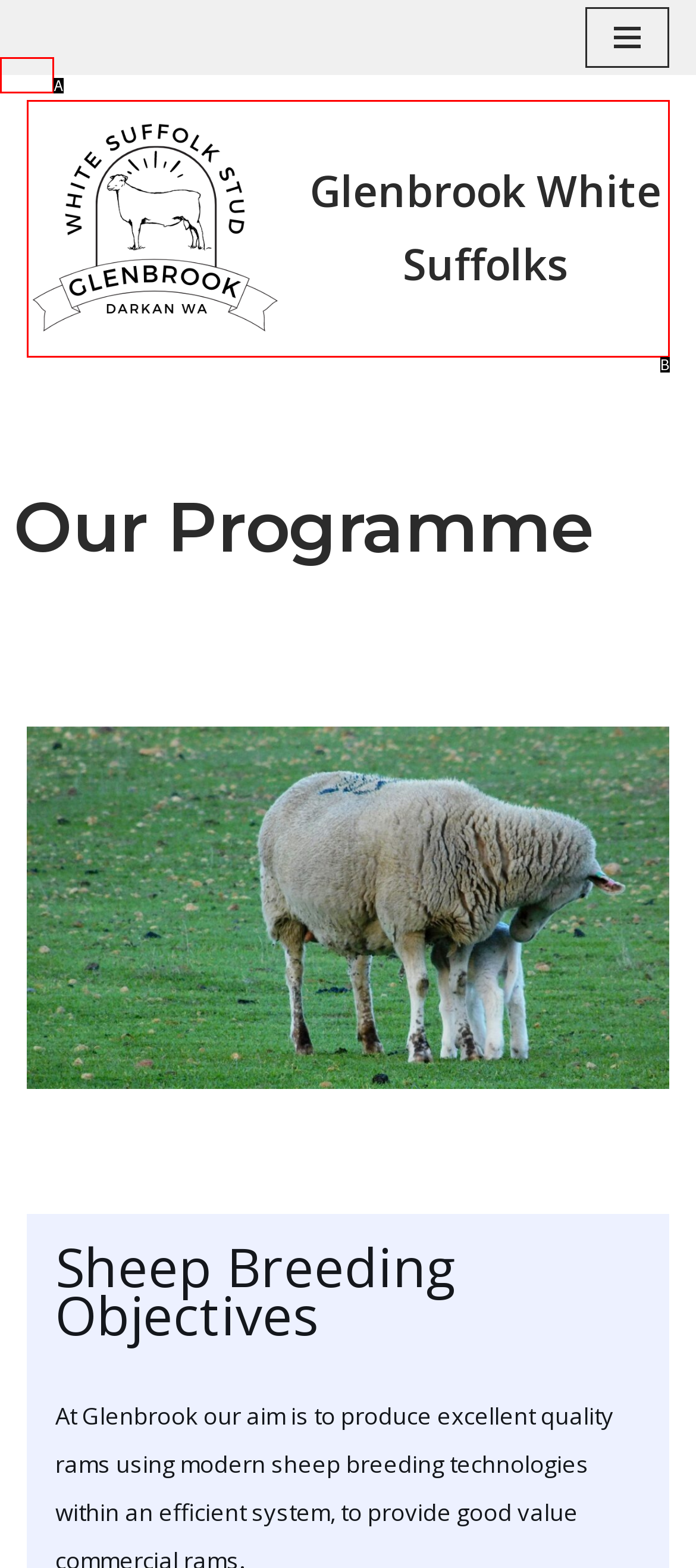Identify which HTML element matches the description: Glenbrook White Suffolks. Answer with the correct option's letter.

B